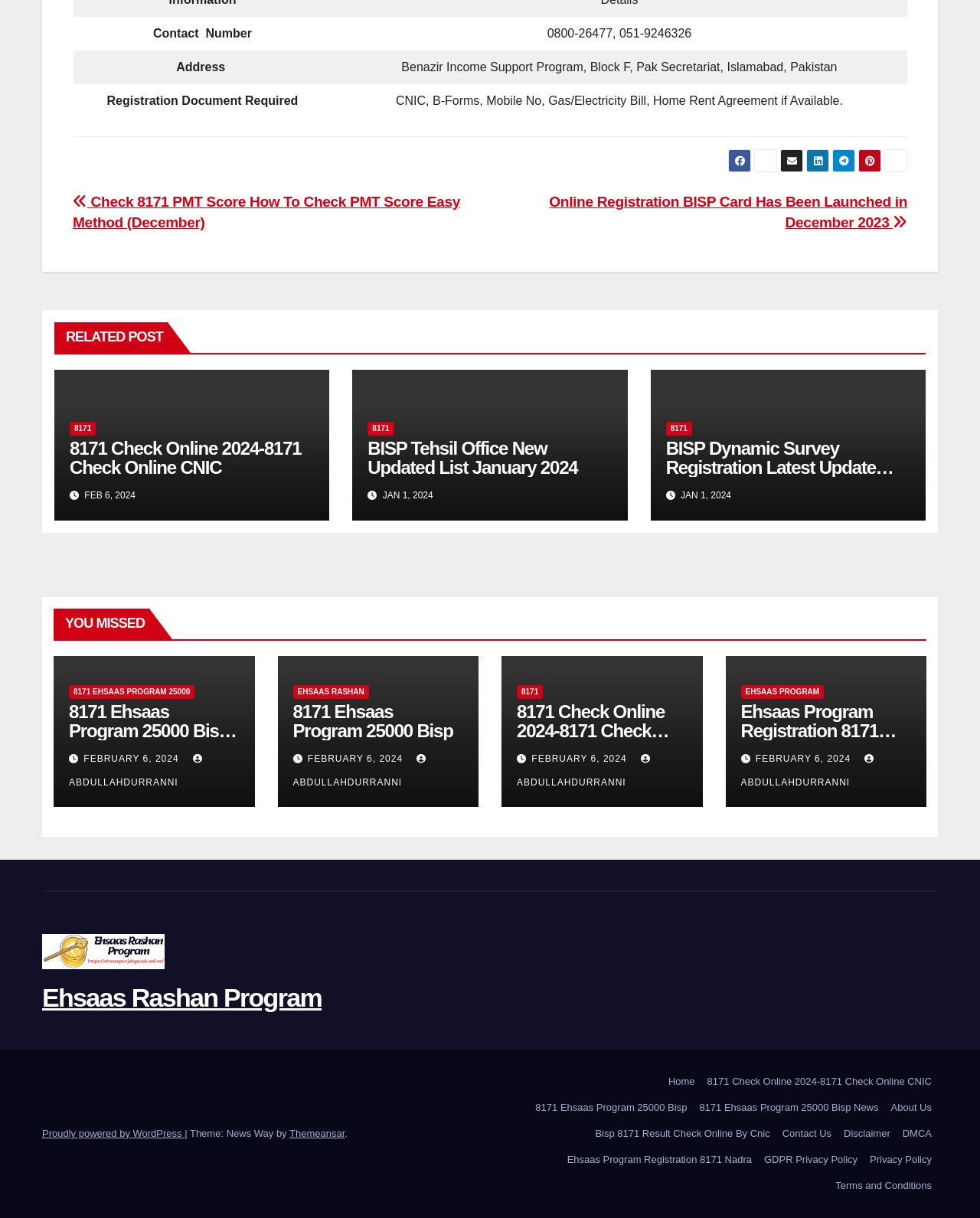Provide the bounding box coordinates of the HTML element described by the text: "Ehsaas Program Registration 8171 Nadra". The coordinates should be in the format [left, top, right, bottom] with values between 0 and 1.

[0.572, 0.942, 0.773, 0.963]